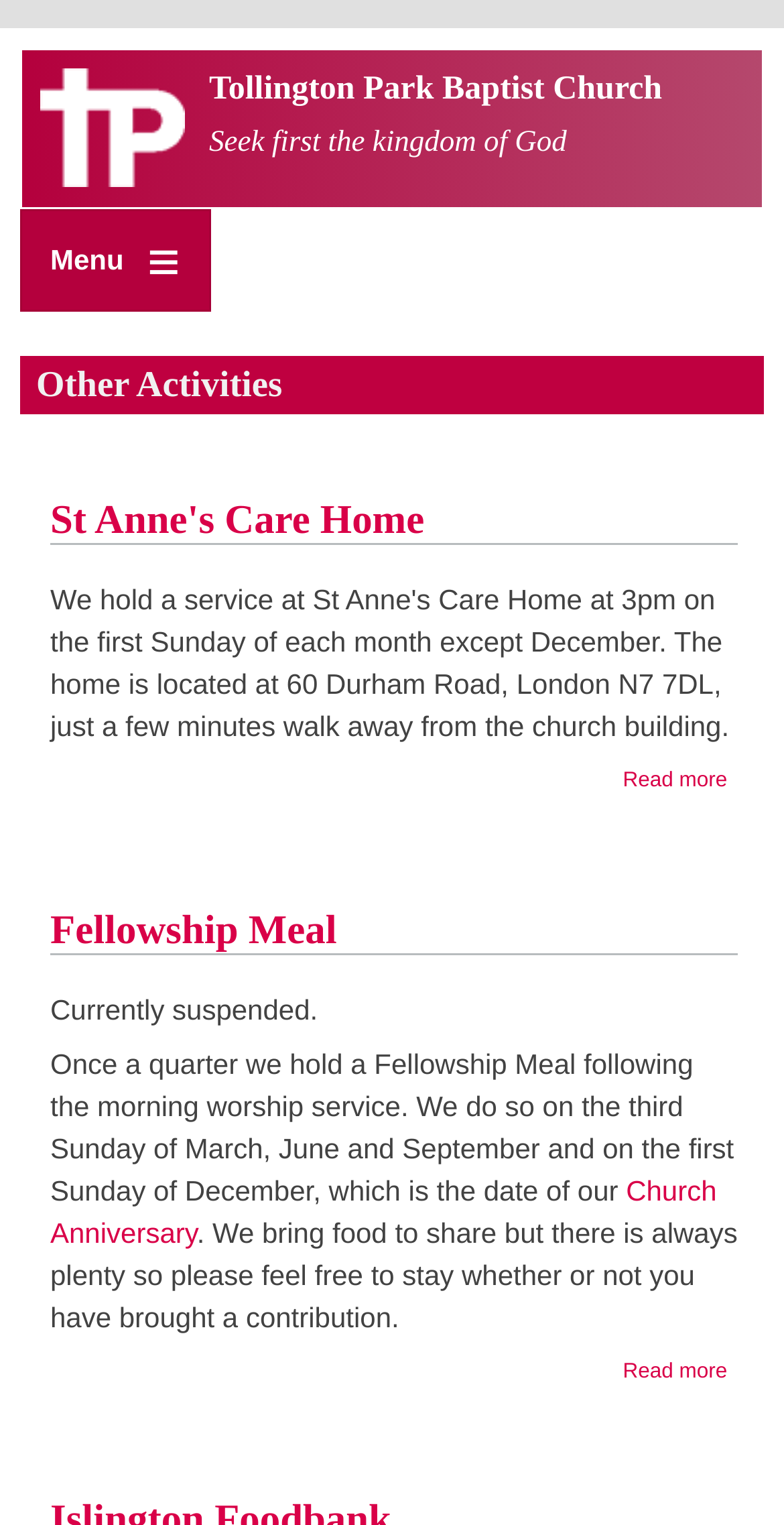What is the purpose of the Fellowship Meal?
Use the screenshot to answer the question with a single word or phrase.

Following morning worship service